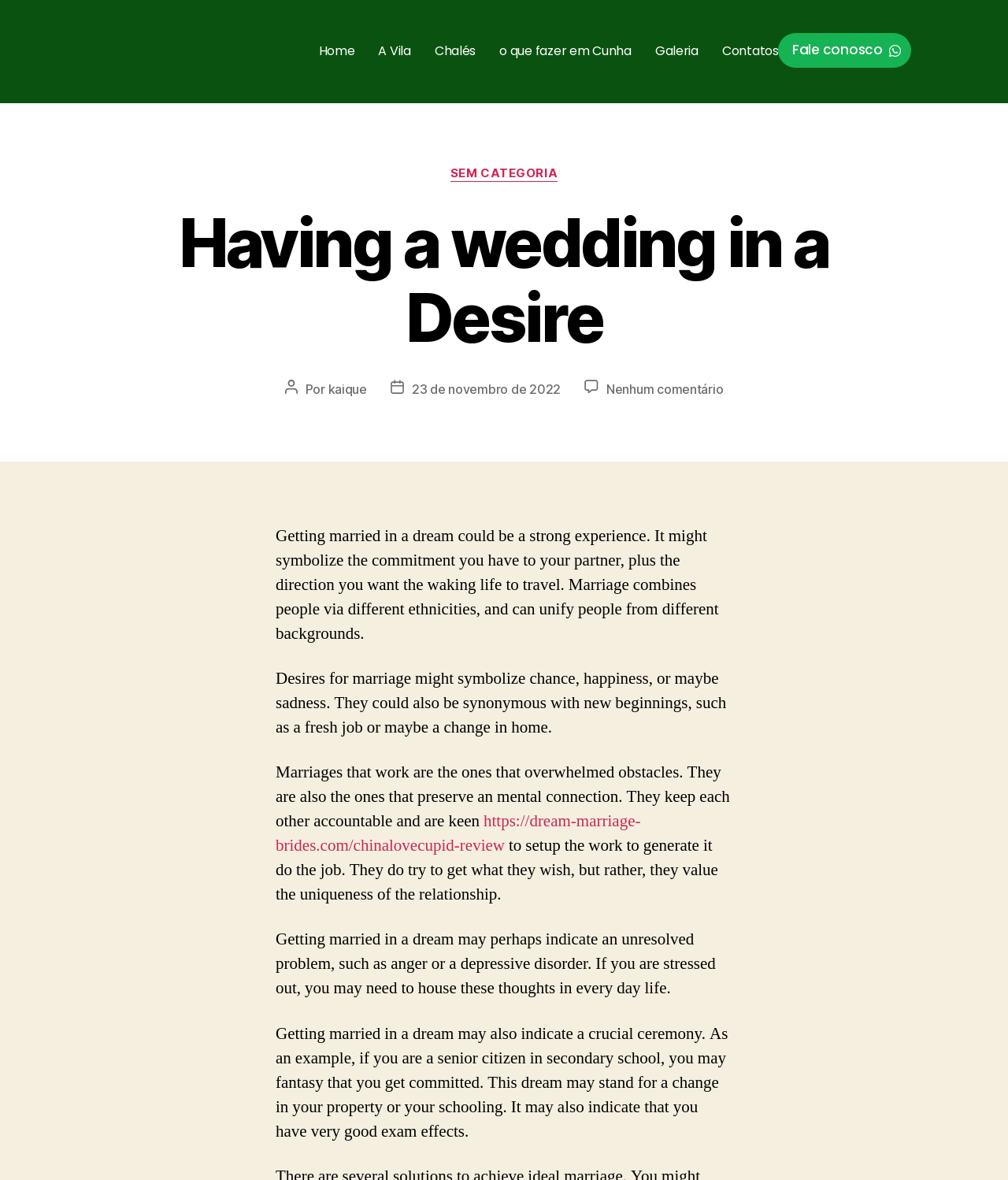What is the relationship between the links on the top of the webpage?
Based on the image, answer the question with as much detail as possible.

The links on the top of the webpage, such as 'Home', 'A Vila', 'Chalés', etc., are navigation links that allow users to navigate to different sections or pages of the website.